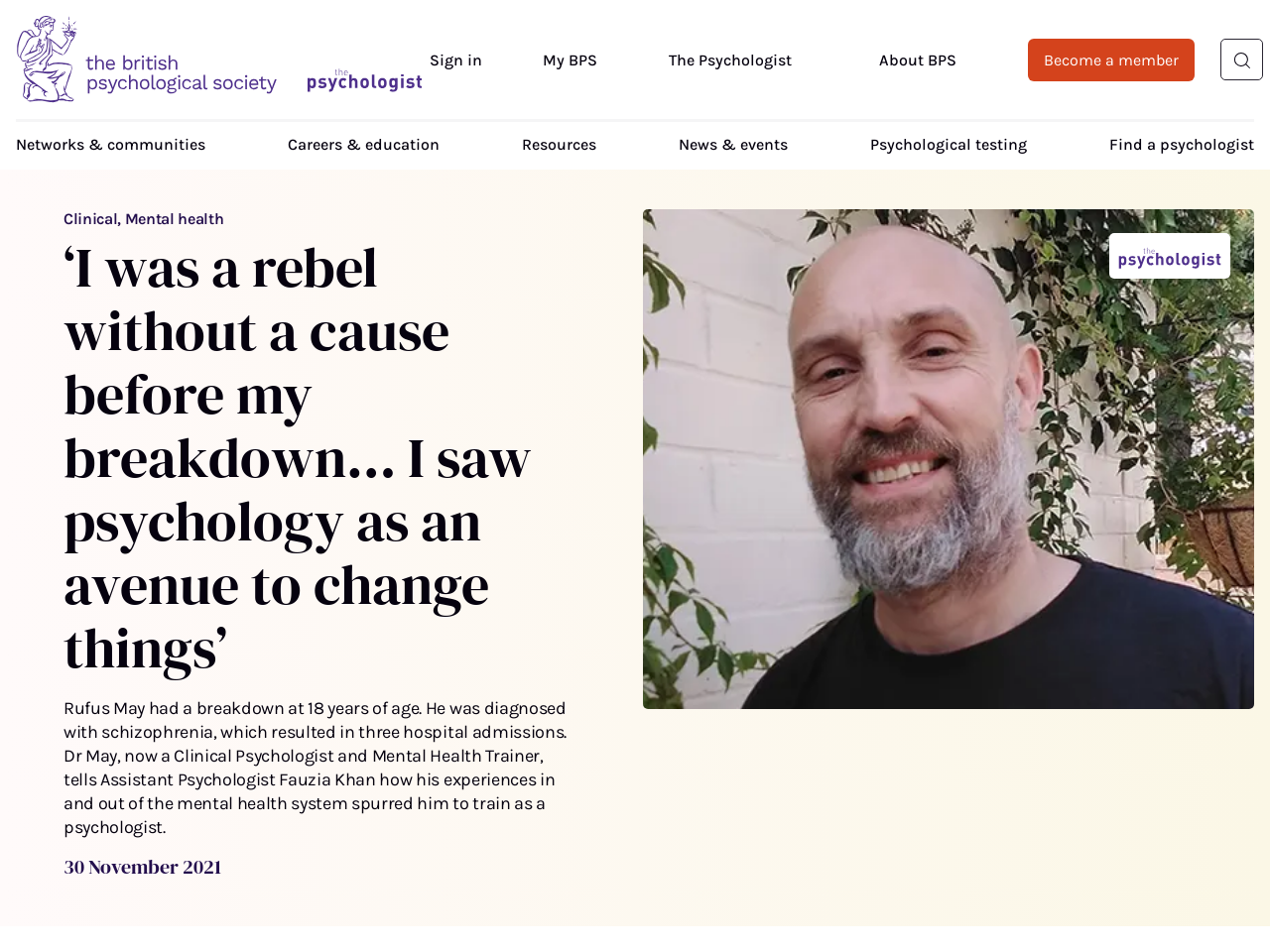Utilize the details in the image to thoroughly answer the following question: What is the date of the article?

The article has a date mentioned at the bottom, which is '30 November 2021', so the date of the article is 30 November 2021.